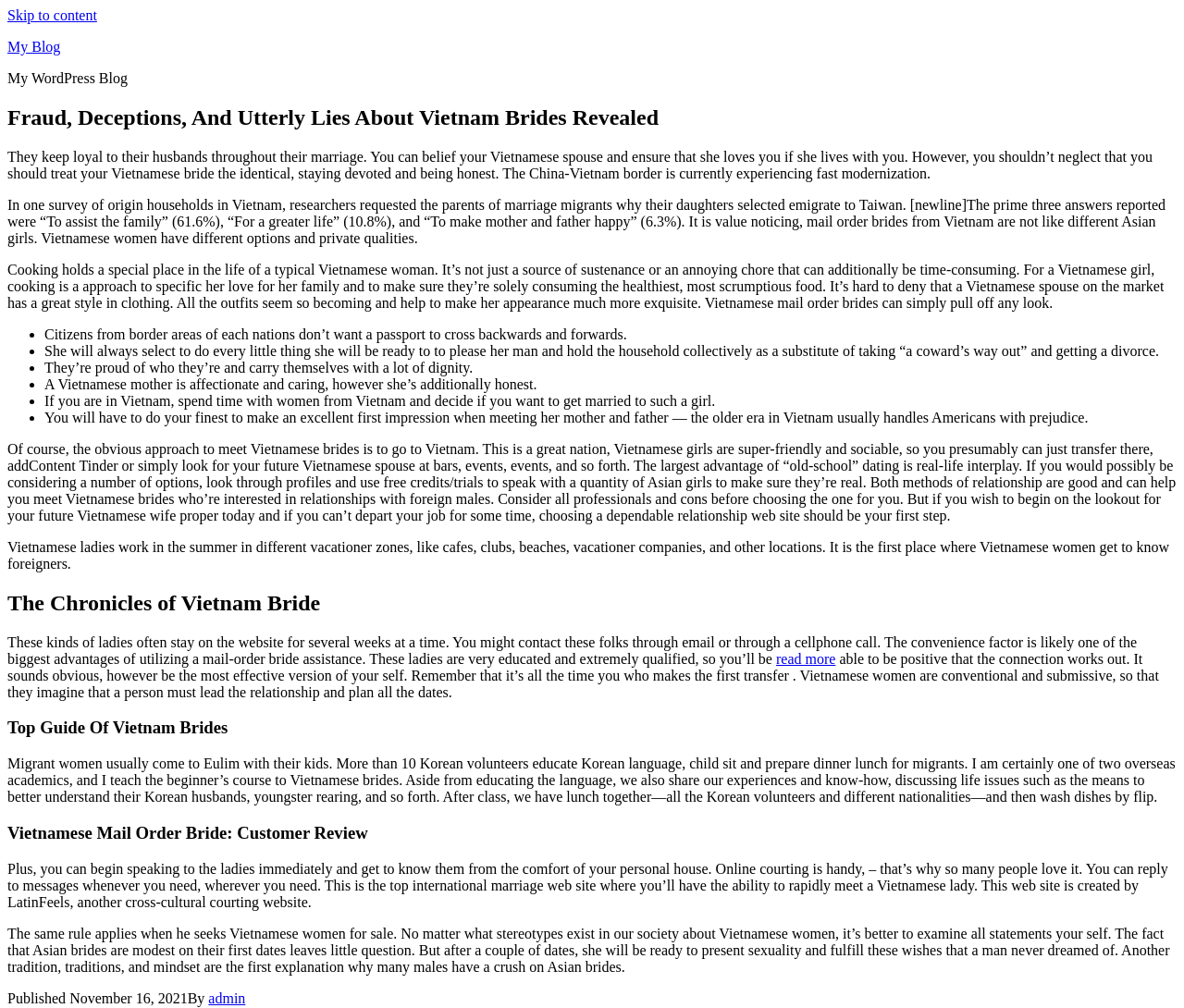Based on the element description, predict the bounding box coordinates (top-left x, top-left y, bottom-right x, bottom-right y) for the UI element in the screenshot: admin

[0.176, 0.982, 0.207, 0.998]